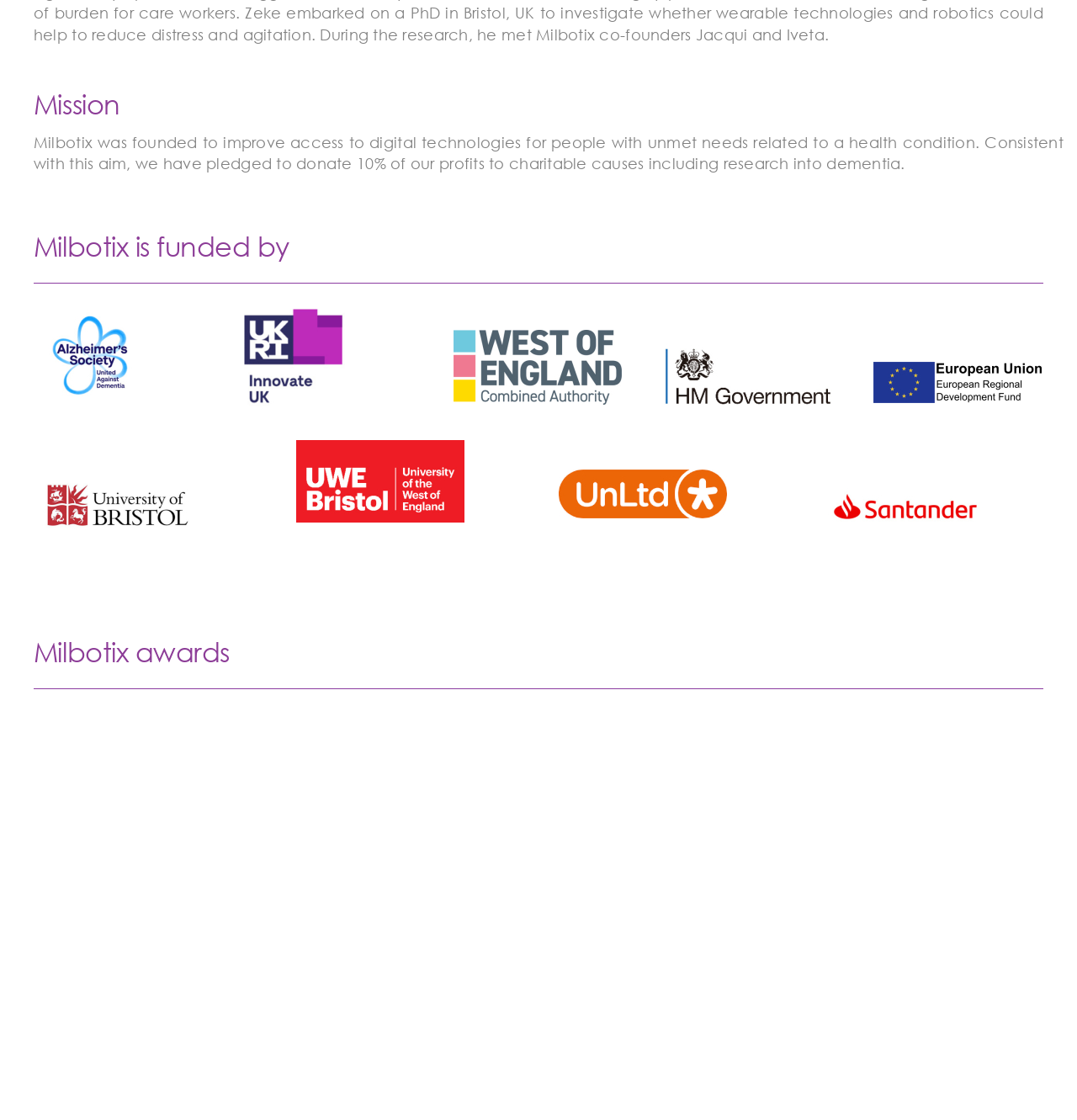Specify the bounding box coordinates of the area to click in order to follow the given instruction: "Learn more about AbilityNet-Tech4Good-Awards Winner."

[0.031, 0.809, 0.206, 0.825]